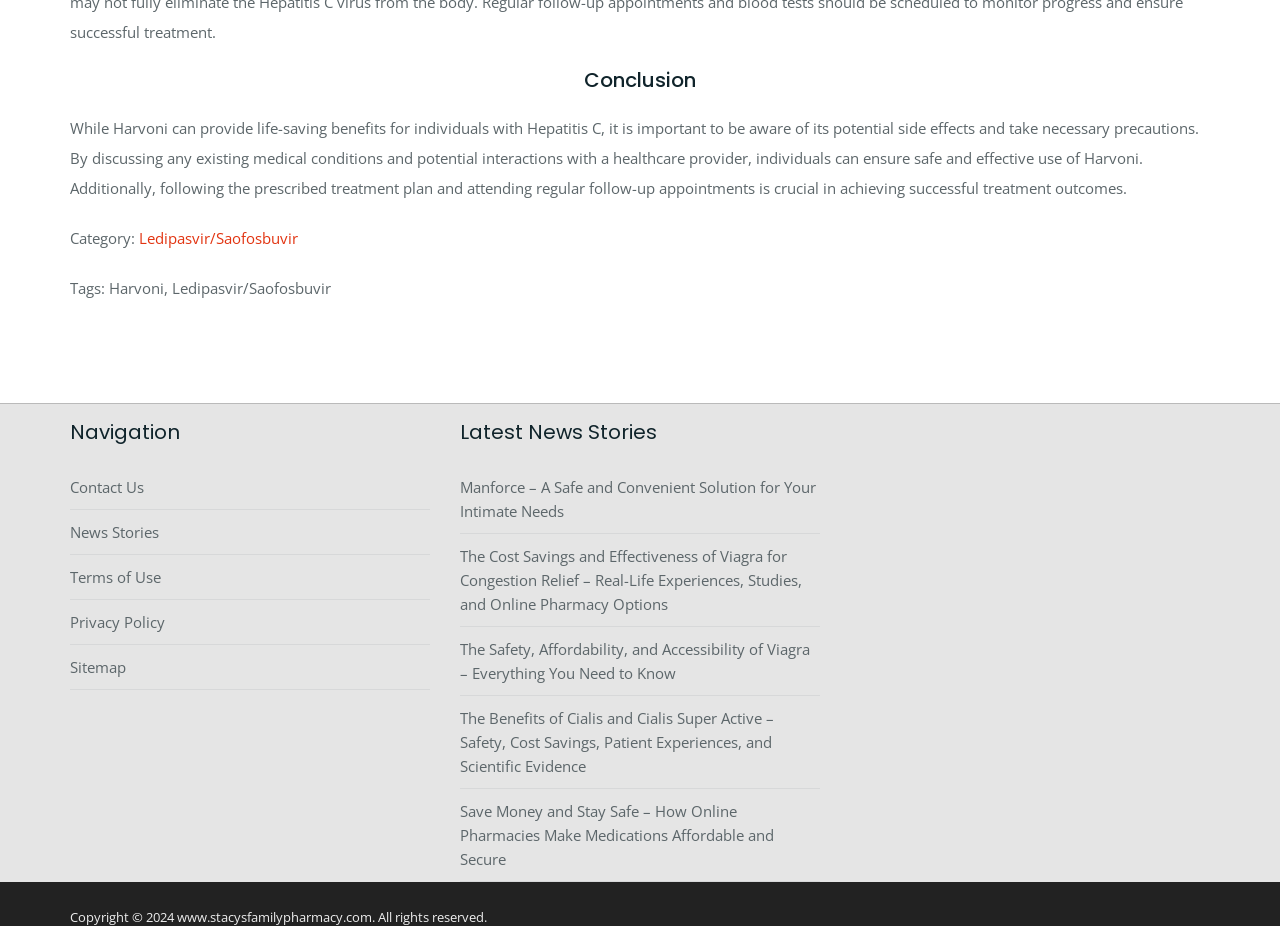Analyze the image and answer the question with as much detail as possible: 
What is the copyright information at the bottom of the page?

The copyright information is located at the bottom of the page and states 'Copyright © 2024 www.stacysfamilypharmacy.com. All rights reserved'.